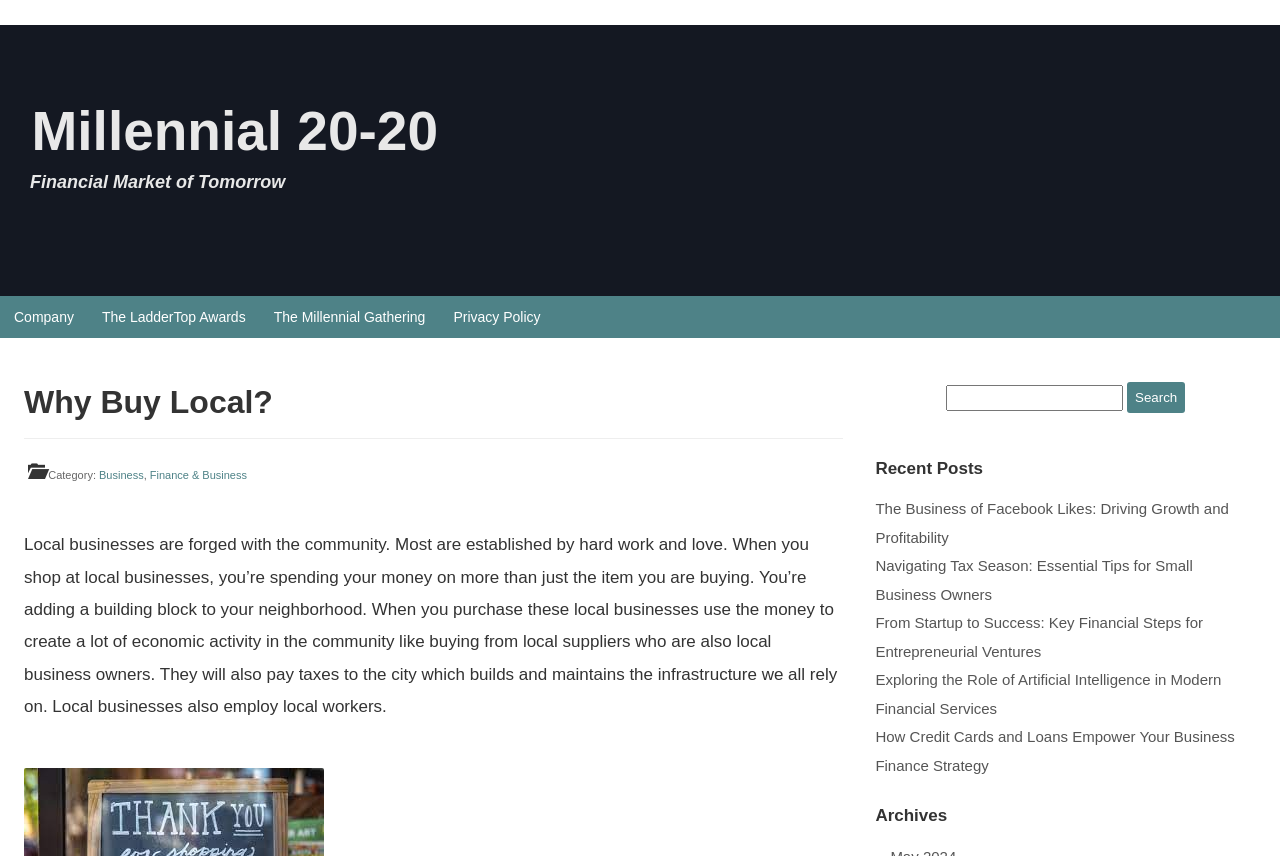Determine the bounding box coordinates of the element that should be clicked to execute the following command: "Learn about navigating tax season for small business owners".

[0.684, 0.651, 0.932, 0.704]